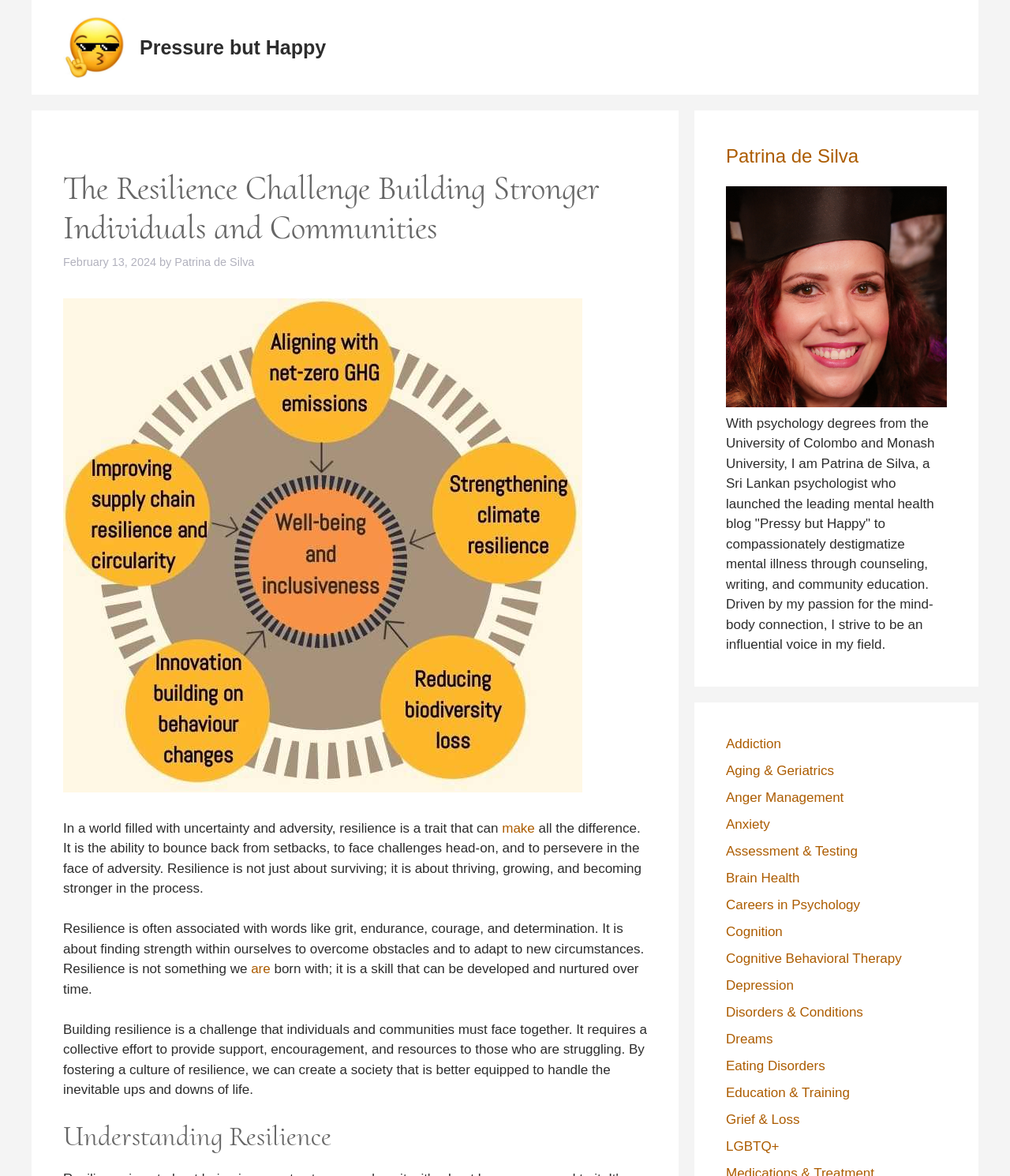Pinpoint the bounding box coordinates of the element that must be clicked to accomplish the following instruction: "Discover the blog posts about depression". The coordinates should be in the format of four float numbers between 0 and 1, i.e., [left, top, right, bottom].

[0.719, 0.831, 0.786, 0.844]